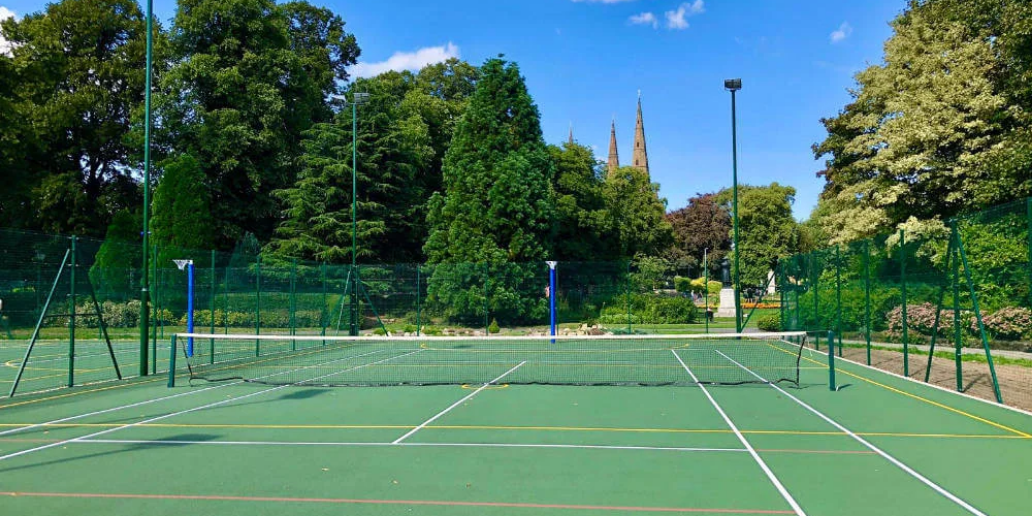What is the color of the sky?
Based on the visual details in the image, please answer the question thoroughly.

The caption describes the sky as 'bright blue with scattered white clouds', which suggests that the dominant color of the sky is bright blue.